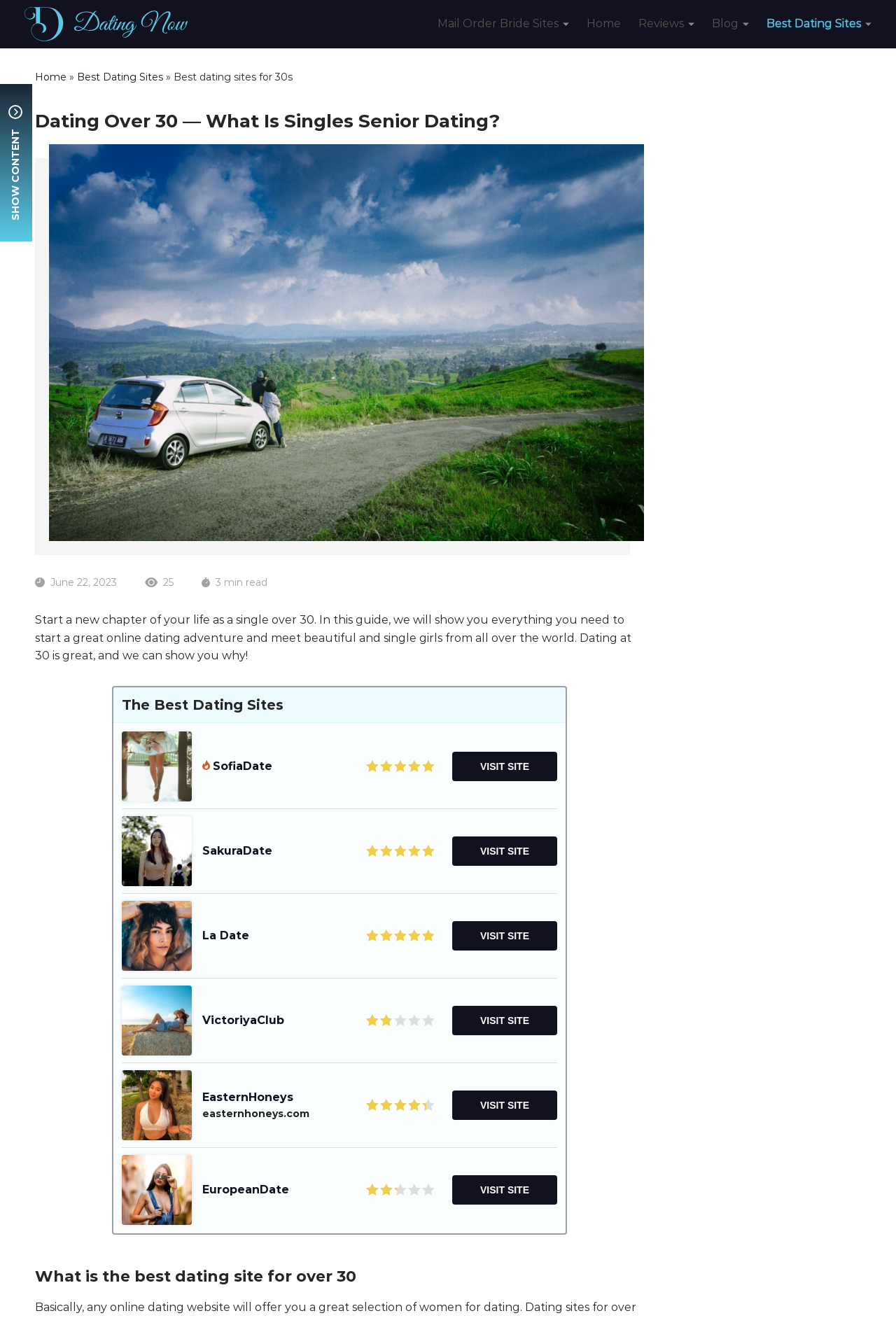Please find the bounding box coordinates of the section that needs to be clicked to achieve this instruction: "Click the 'Dating Now' link".

[0.027, 0.005, 0.21, 0.032]